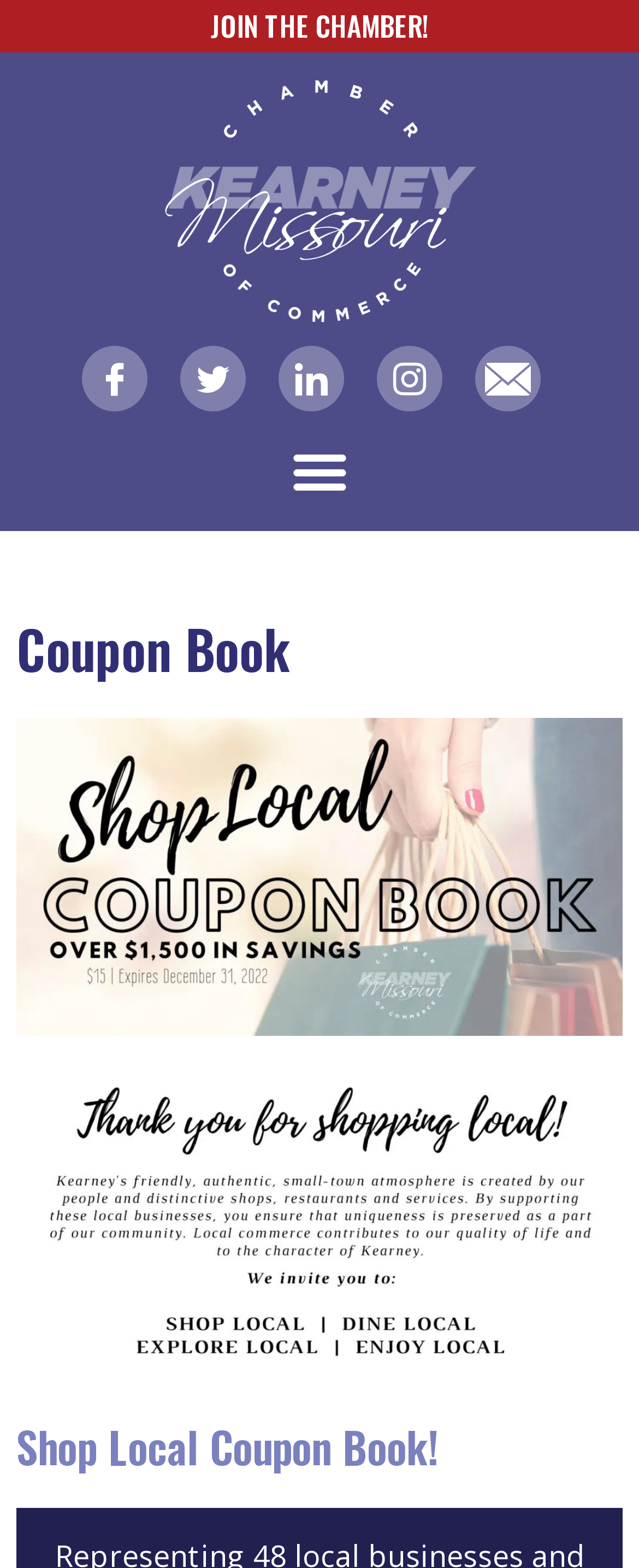Respond concisely with one word or phrase to the following query:
What is the function of the 'Menu Toggle' button?

Expand menu